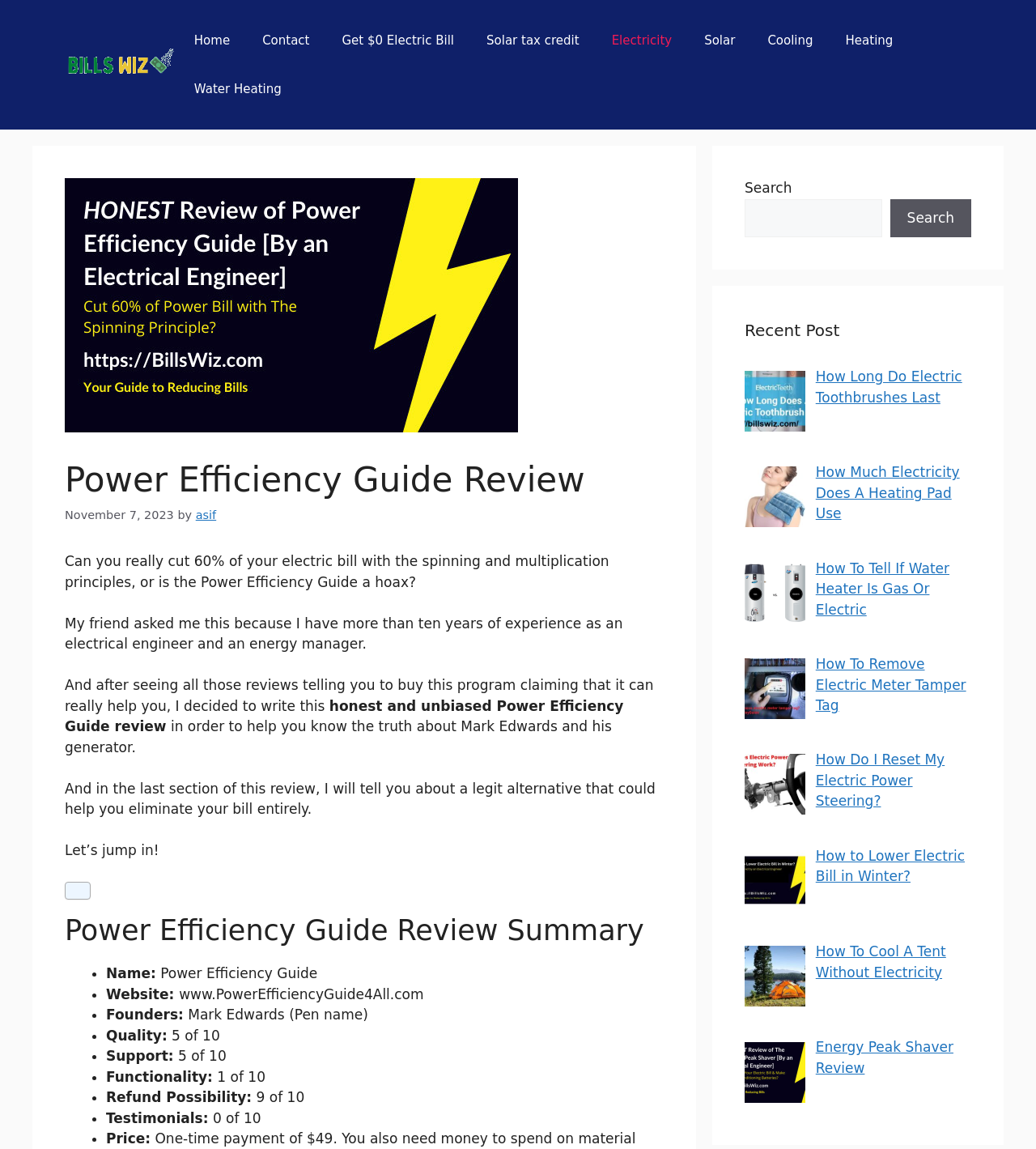Analyze the image and provide a detailed answer to the question: What is the name of the guide being reviewed?

I found the answer by looking at the heading 'Power Efficiency Guide Review Summary' and then reading the text 'Name: Power Efficiency Guide' under it.